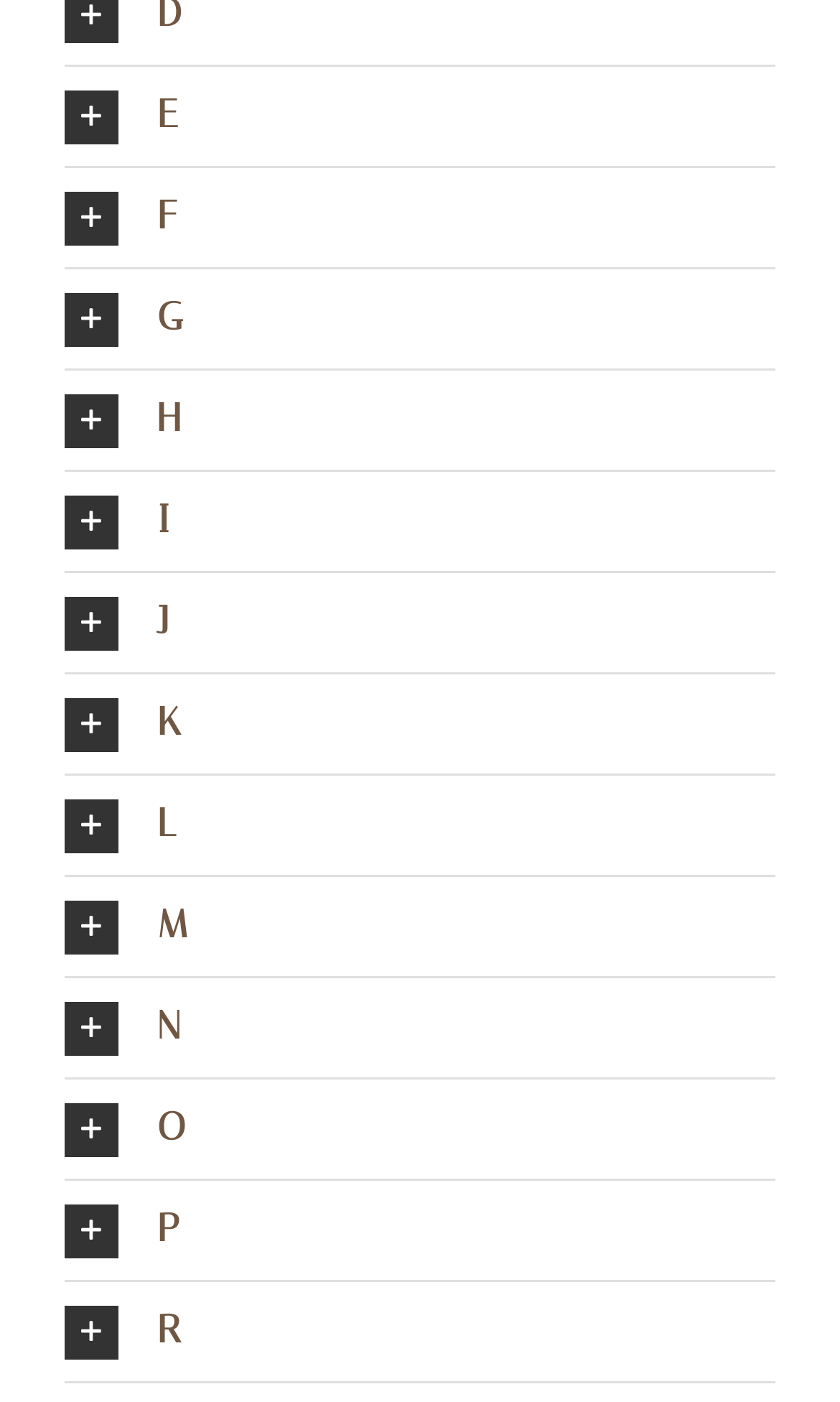Please provide the bounding box coordinates for the element that needs to be clicked to perform the instruction: "visit trustdeals.co.uk website". The coordinates must consist of four float numbers between 0 and 1, formatted as [left, top, right, bottom].

None